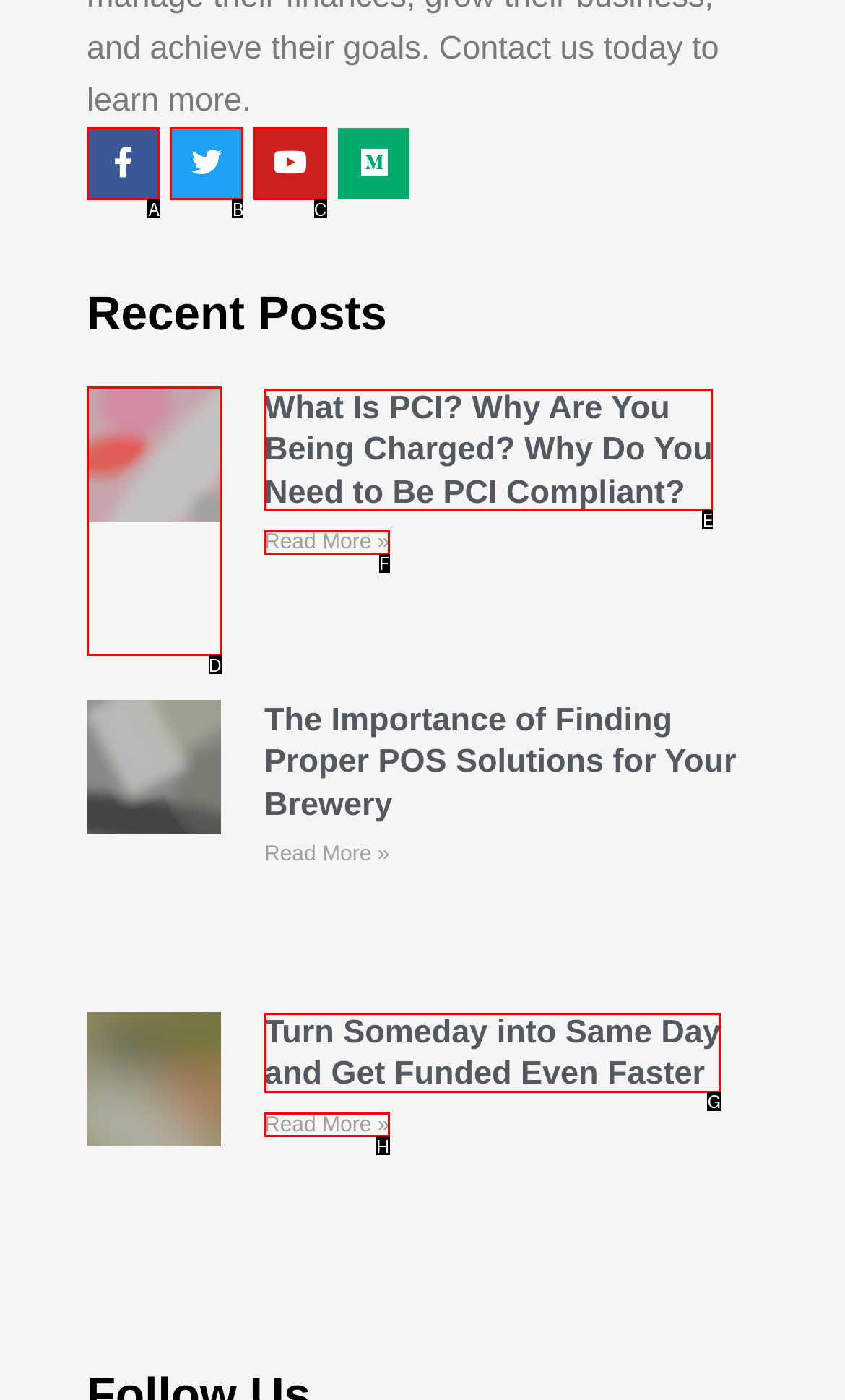Choose the UI element you need to click to carry out the task: Read more about What Is PCI? Why Are You Being Charged? Why Do You Need to Be PCI Compliant?.
Respond with the corresponding option's letter.

F